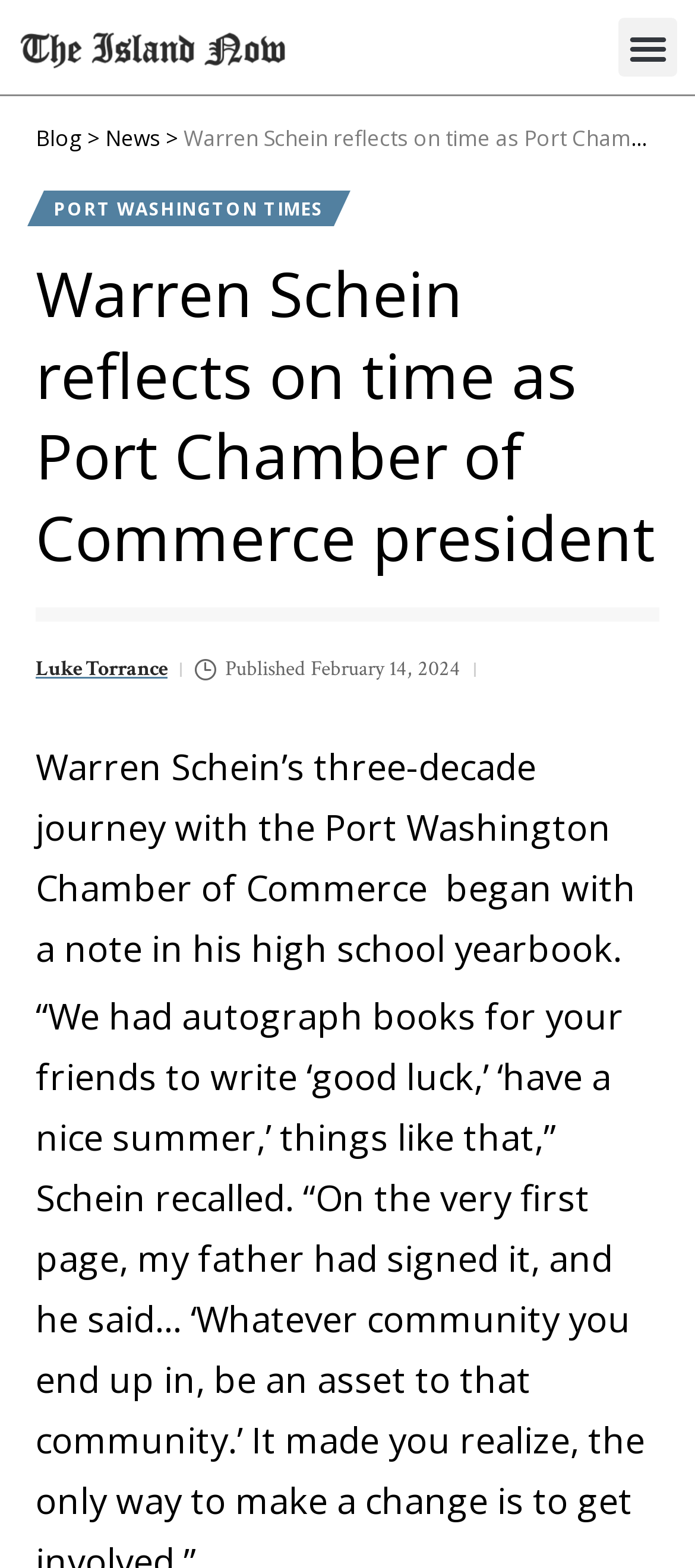Answer the question in a single word or phrase:
What is the topic of the article?

Warren Schein's journey with Port Washington Chamber of Commerce